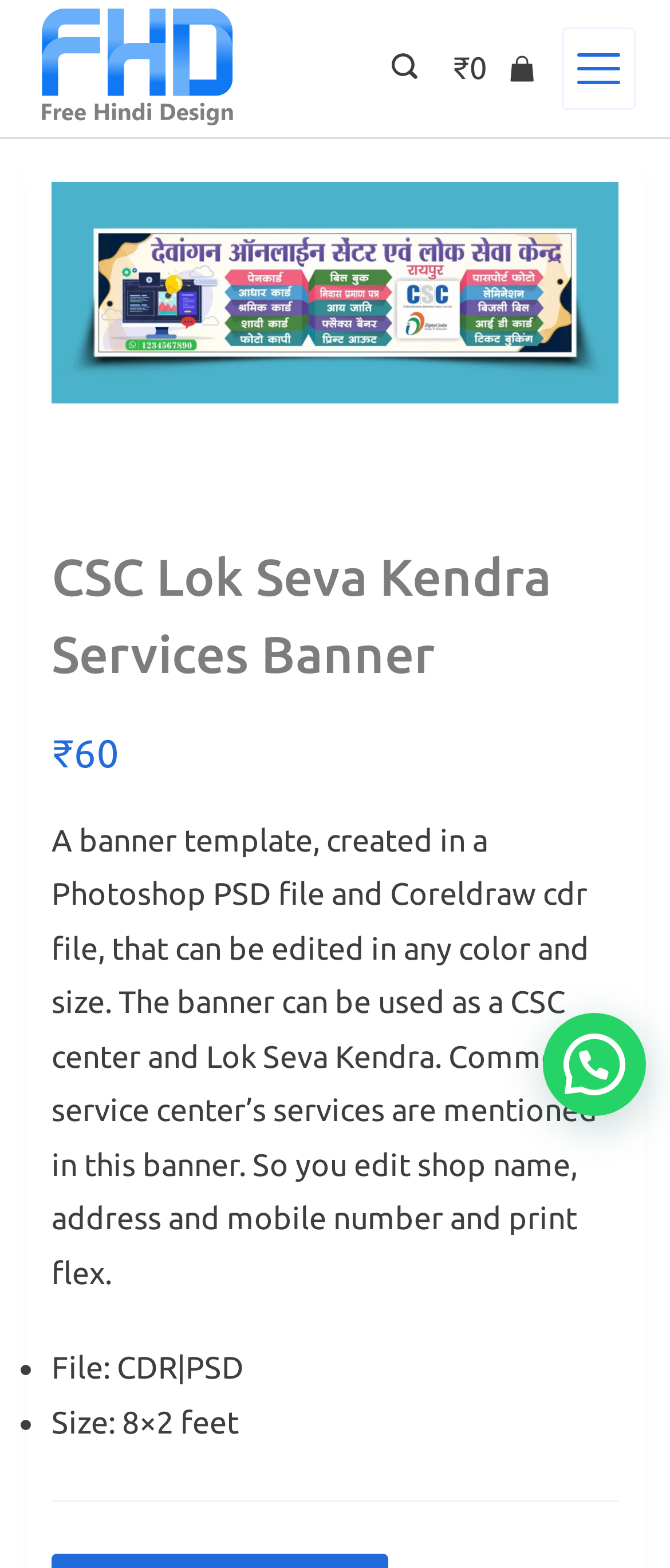Create a detailed narrative of the webpage’s visual and textual elements.

The webpage is about downloading high-quality flex banner designs for Common Service Centers (CSC) and Lok Seva Kendra in Hindi, available in CDR and PSD file formats. 

At the top left, there is a link to "Free Hindi Design" accompanied by an image. To the right of this link, there is a search icon button. Further to the right, there is a cart link with a ₹0 indicator. 

On the top right, there is a menu link. Below the menu link, there is a figure section that takes up most of the page's width. Within this section, there is a link to a specific flex banner design, "Lok seva kendra online and csc center flex banner-081022-1", accompanied by an image. 

Above the banner image, there is a heading that reads "CSC Lok Seva Kendra Services Banner". Below the heading, there is a price indicator of ₹60. Following this, there is a detailed description of the banner template, mentioning its editability, usage, and customization options. 

The description is followed by a list of two items, marked by bullet points, specifying the file formats (CDR and PSD) and the size of the banner (8×2 feet).